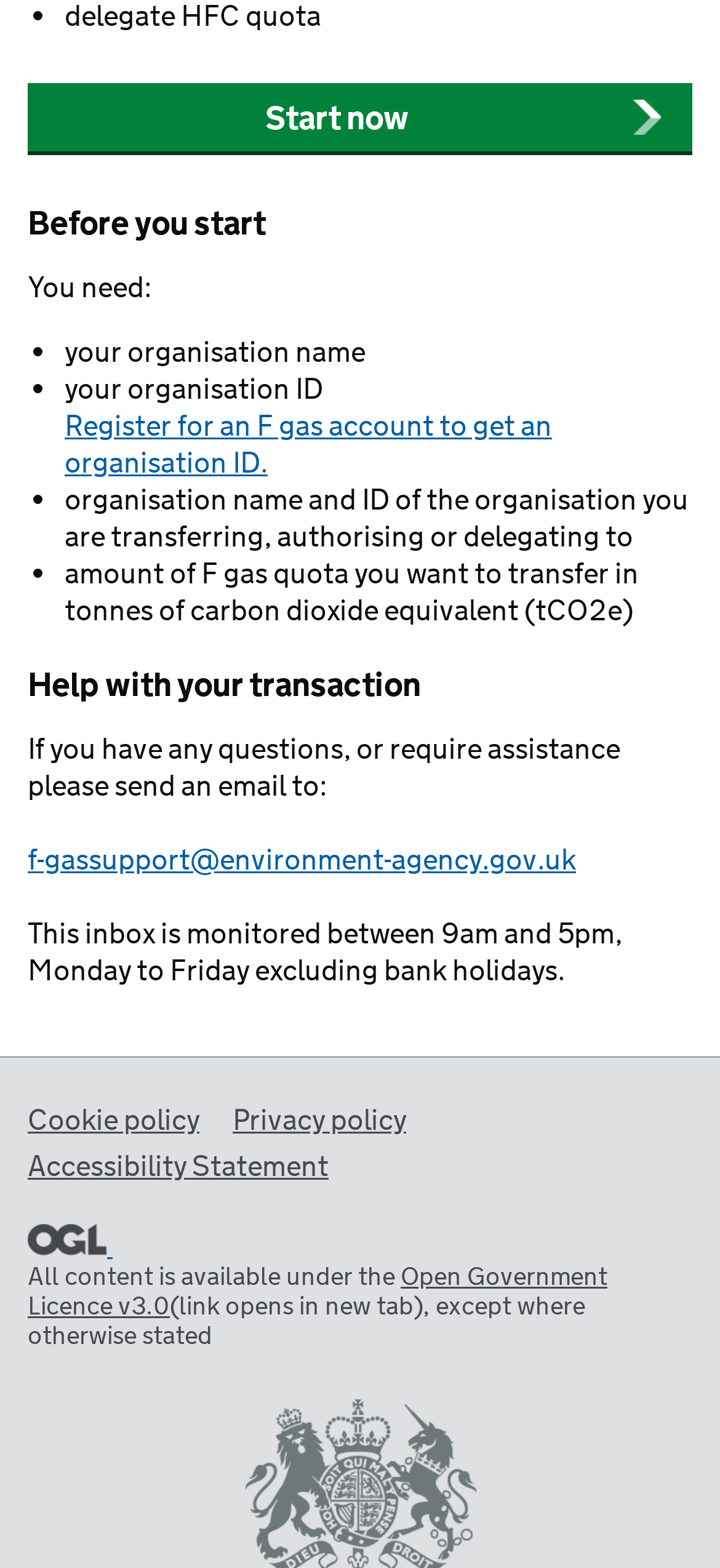Please pinpoint the bounding box coordinates for the region I should click to adhere to this instruction: "Click the 'Start now' button".

[0.038, 0.053, 0.962, 0.097]